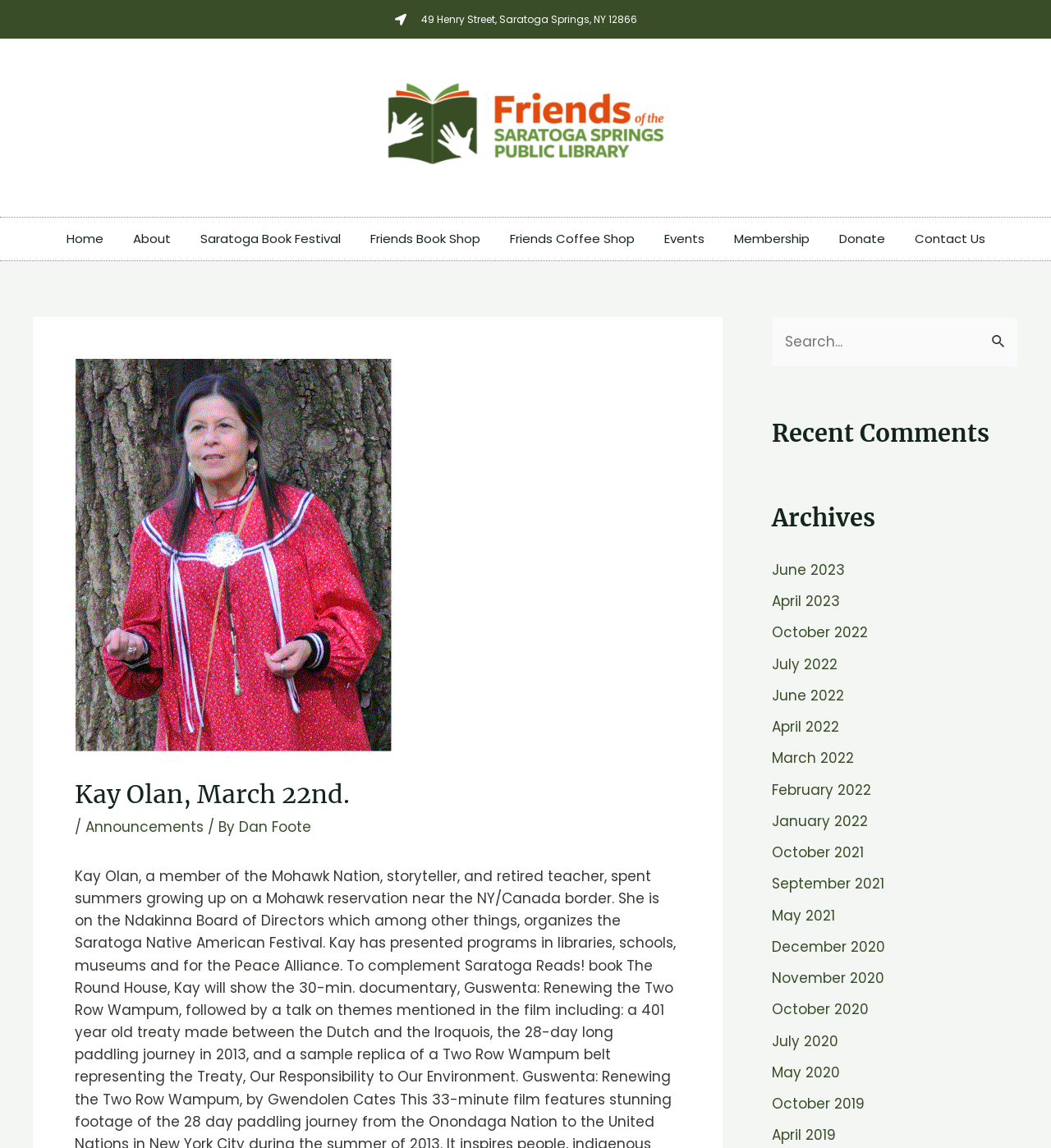Deliver a detailed narrative of the webpage's visual and textual elements.

The webpage is about Kay Olan, a member of the Mohawk Nation, storyteller, and retired teacher. At the top of the page, there is a header with the title "Kay Olan, March 22nd." and a link to "Announcements" next to it. Below the header, there is a section with a address "49 Henry Street, Saratoga Springs, NY 12866" and a link above it.

On the top navigation bar, there are several links to different sections of the website, including "Home", "About", "Saratoga Book Festival", "Friends Book Shop", "Friends Coffee Shop", "Events", "Membership", "Donate", and "Contact Us". 

On the right side of the page, there is a search bar with a search button and a magnifying glass icon. Below the search bar, there are two sections: "Recent Comments" and "Archives". The "Archives" section lists links to different months and years, from June 2023 to April 2019.

The overall layout of the webpage is organized, with clear headings and concise text. The use of links and sections helps to categorize and structure the content, making it easy to navigate.